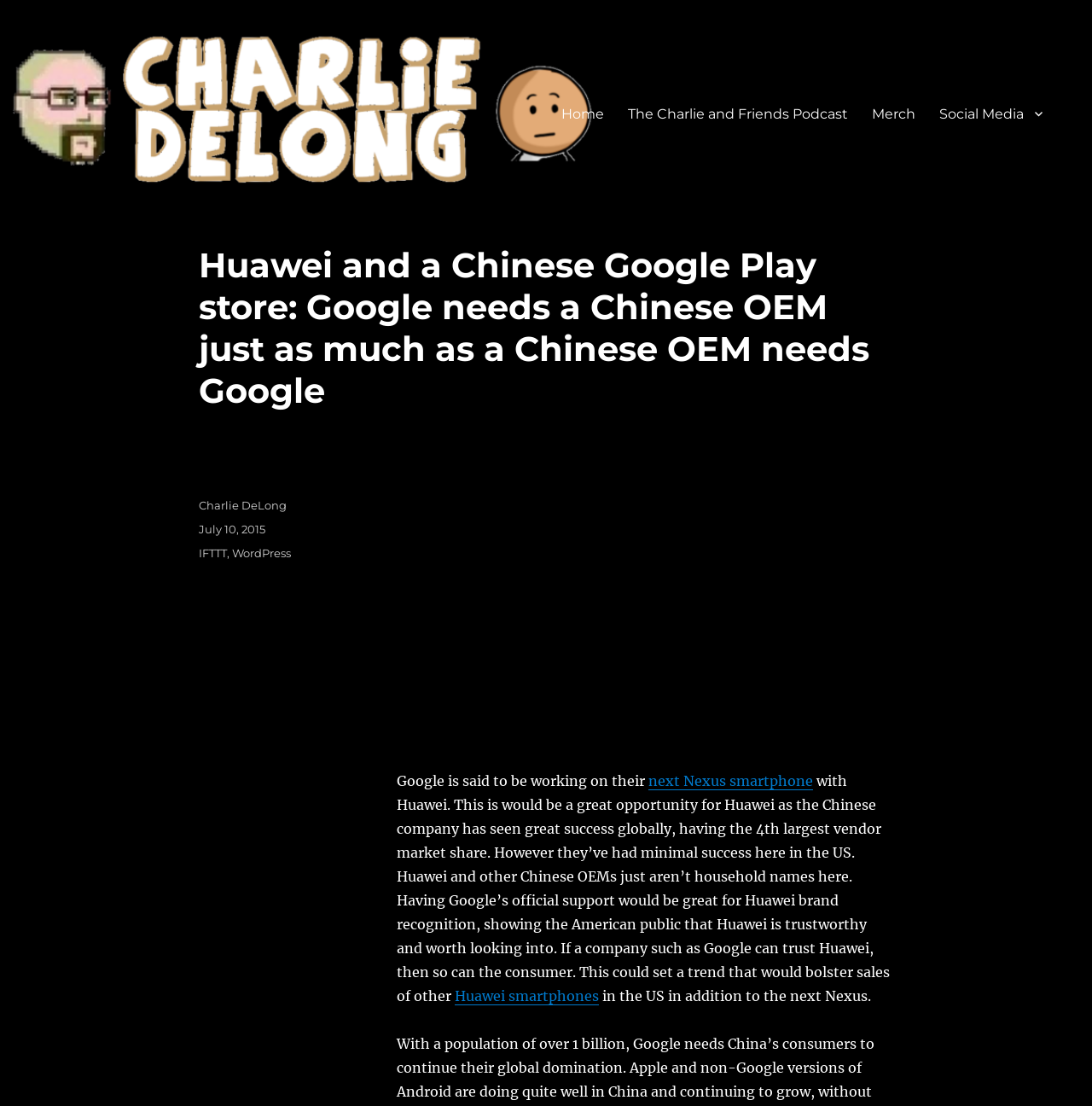Pinpoint the bounding box coordinates of the clickable element needed to complete the instruction: "View the post details on July 10, 2015". The coordinates should be provided as four float numbers between 0 and 1: [left, top, right, bottom].

[0.182, 0.472, 0.243, 0.485]